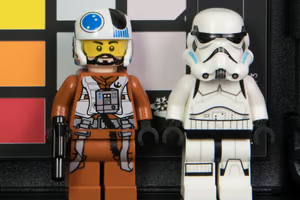Using the elements shown in the image, answer the question comprehensively: What is the affiliation of the pilot on the left?

The pilot on the left is described as resembling a Rebel pilot, which suggests that this character is affiliated with the Rebel Alliance, a faction from the Star Wars universe.